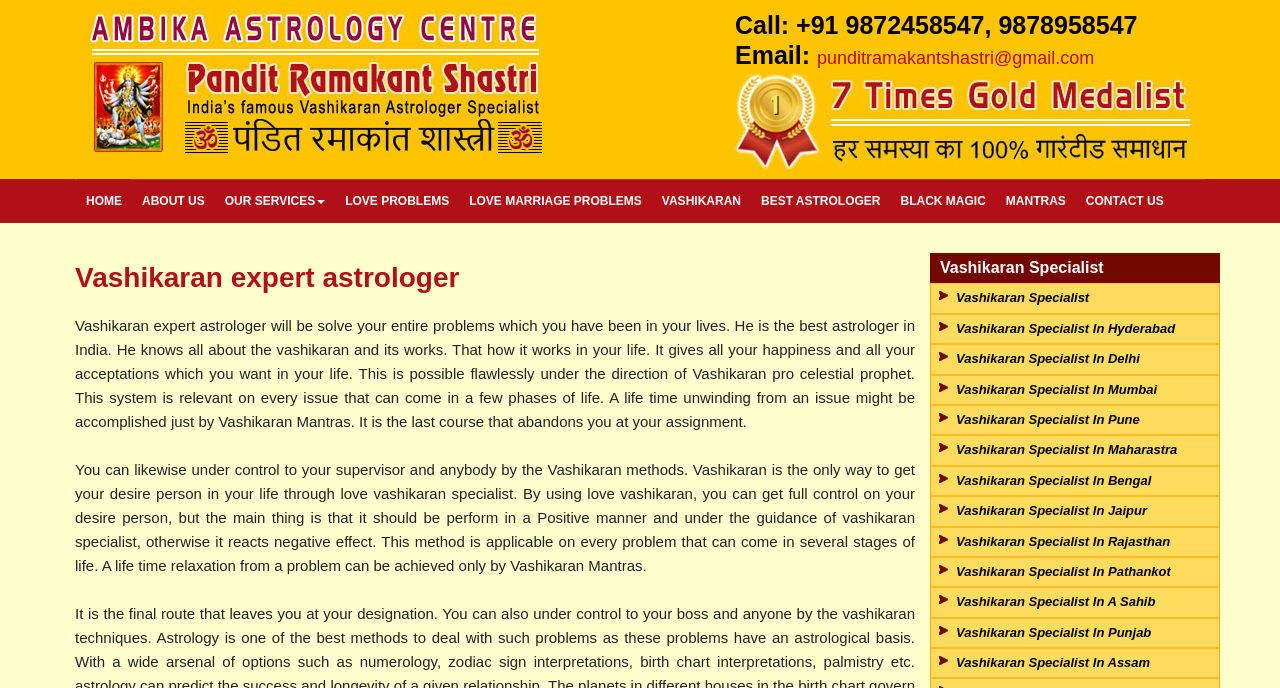For the given element description About Us, determine the bounding box coordinates of the UI element. The coordinates should follow the format (top-left x, top-left y, bottom-right x, bottom-right y) and be within the range of 0 to 1.

[0.104, 0.26, 0.167, 0.324]